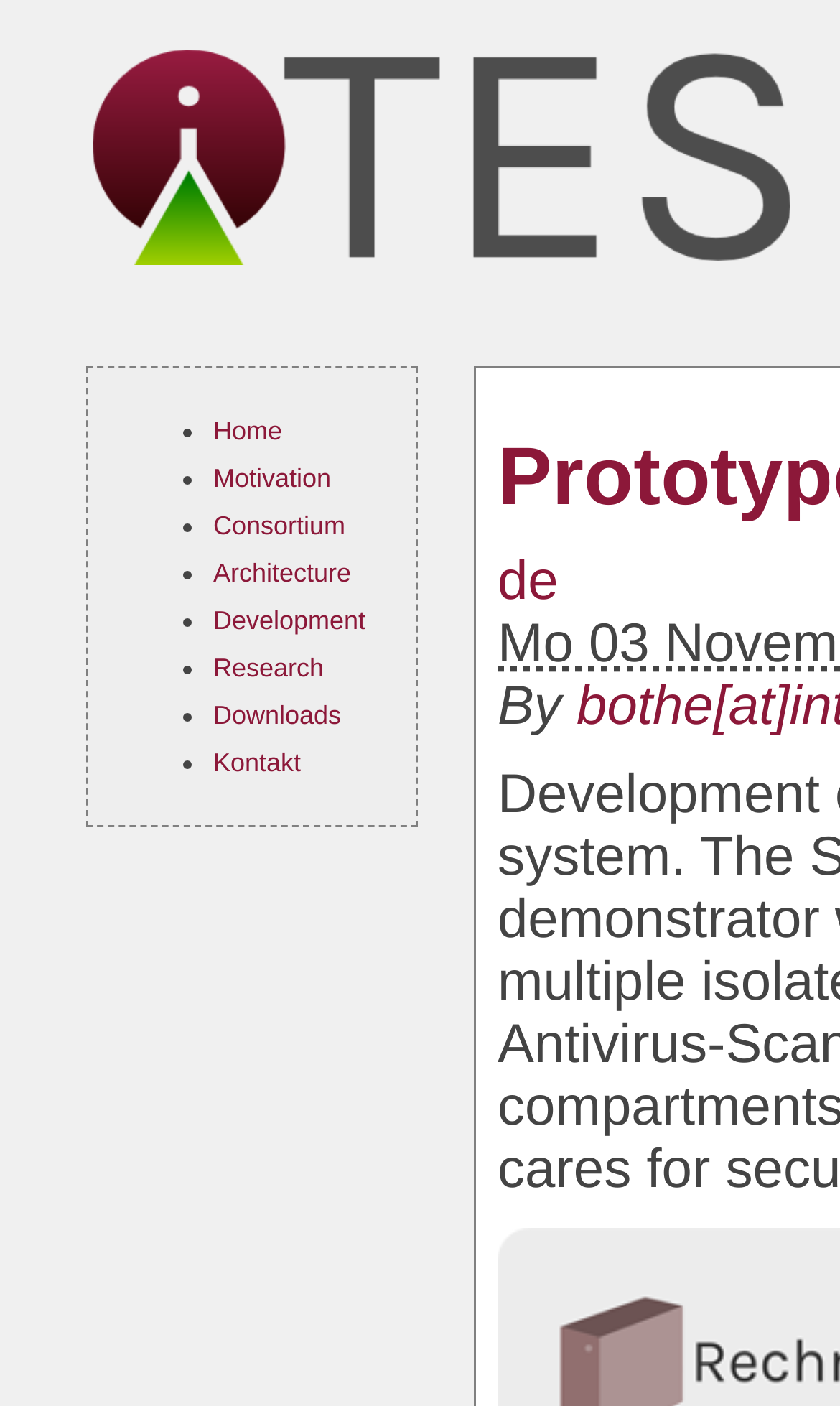Provide a one-word or short-phrase answer to the question:
What is the logo of the website?

iTES Logo